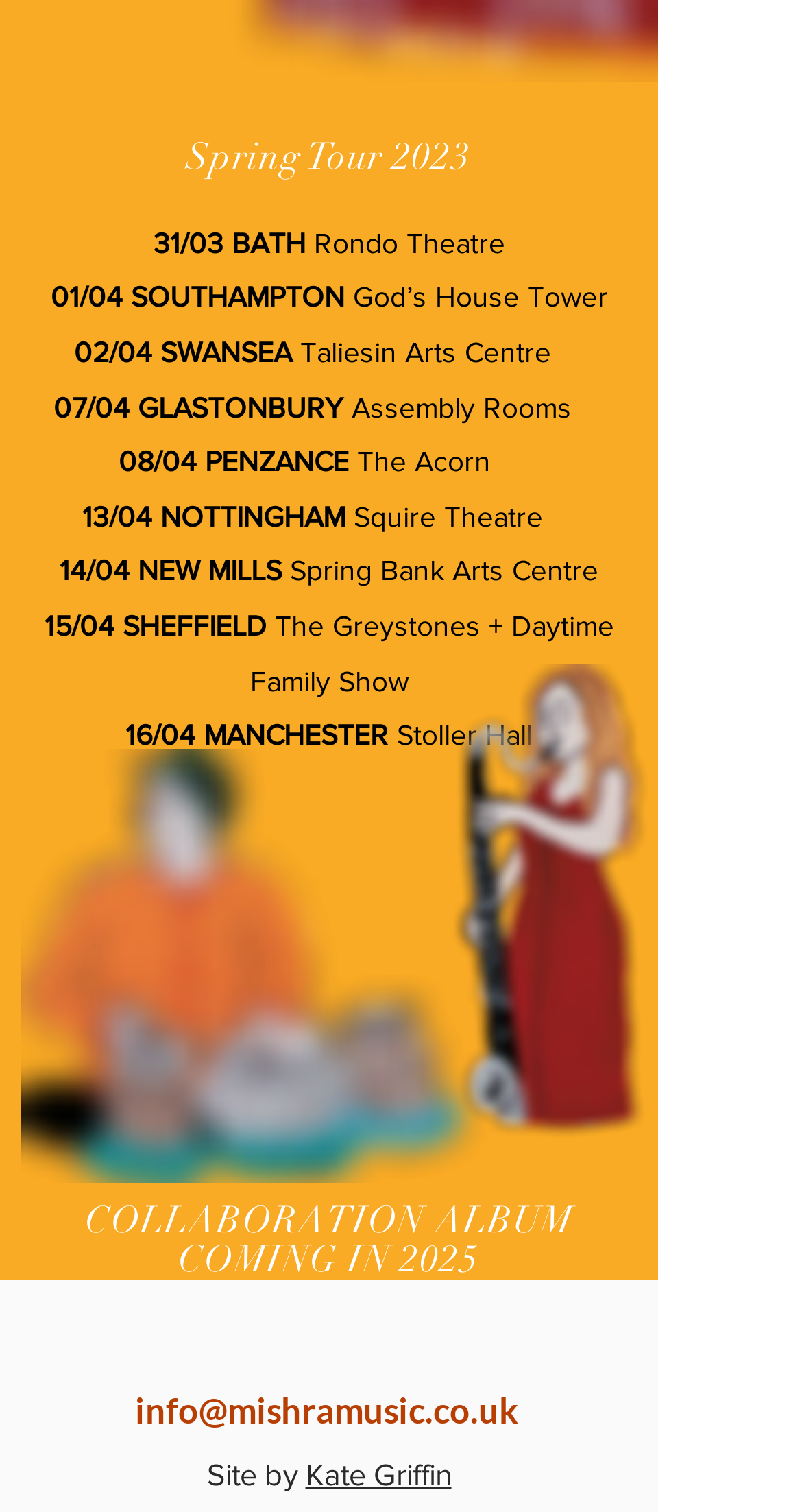Please provide a comprehensive answer to the question below using the information from the image: What is the venue for the 01/04 tour date?

By looking at the StaticText elements, we can find the venue for the 01/04 tour date, which is 'God’s House Tower' in Southampton.